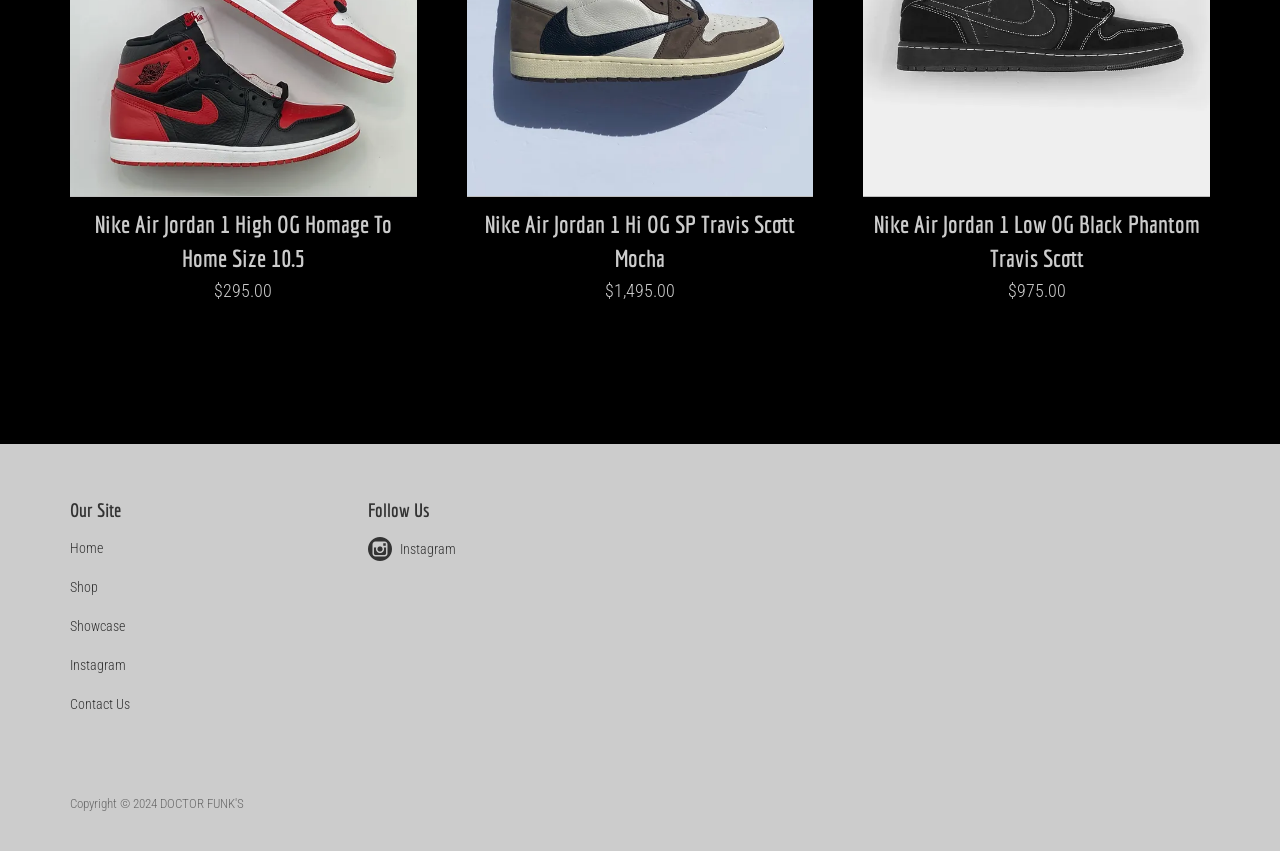What is the second heading?
Refer to the screenshot and respond with a concise word or phrase.

Follow Us